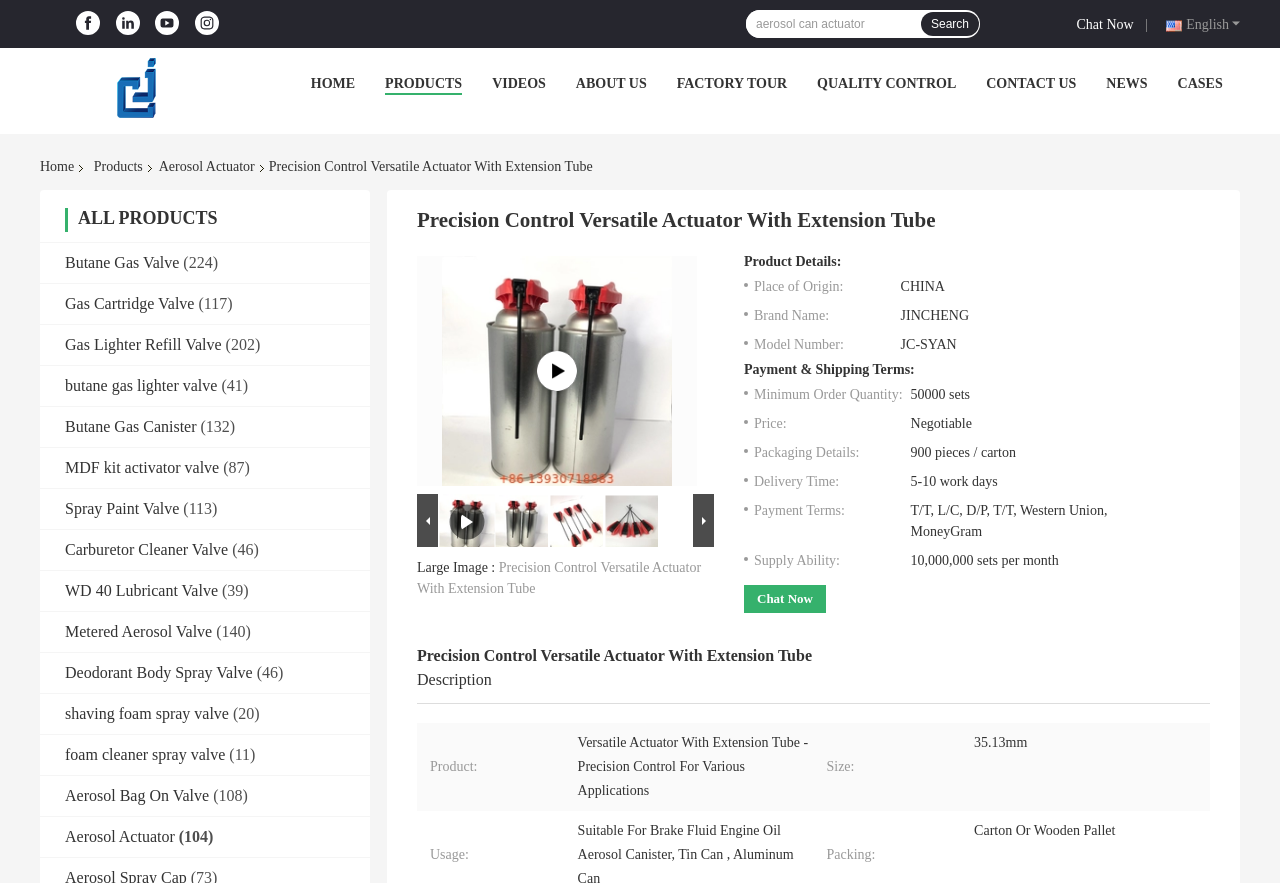Answer with a single word or phrase: 
How many links are there in the main navigation menu?

9